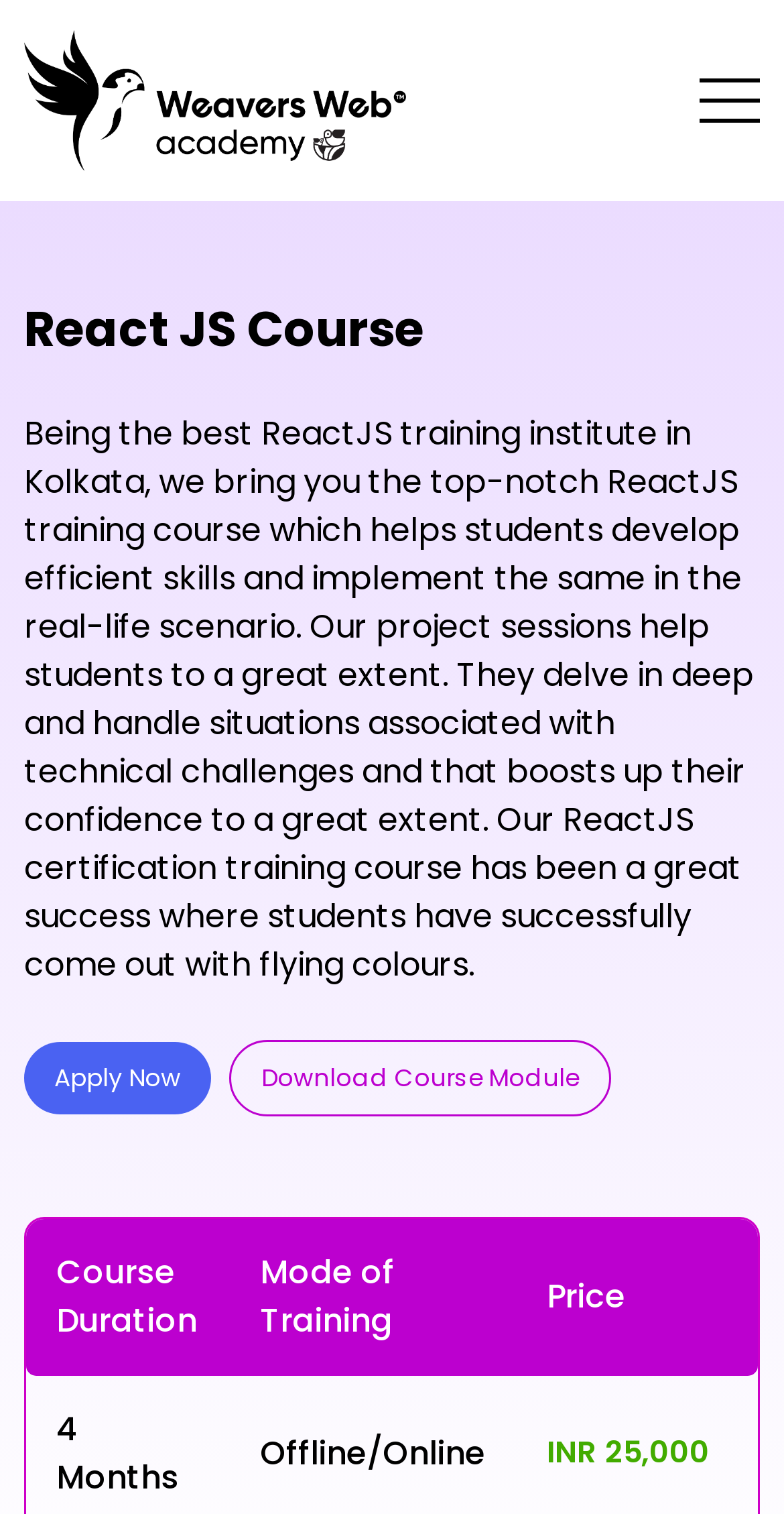What is the name of the academy?
We need a detailed and exhaustive answer to the question. Please elaborate.

The name of the academy can be found in the top-left corner of the webpage, where there is a link and an image with the same name.